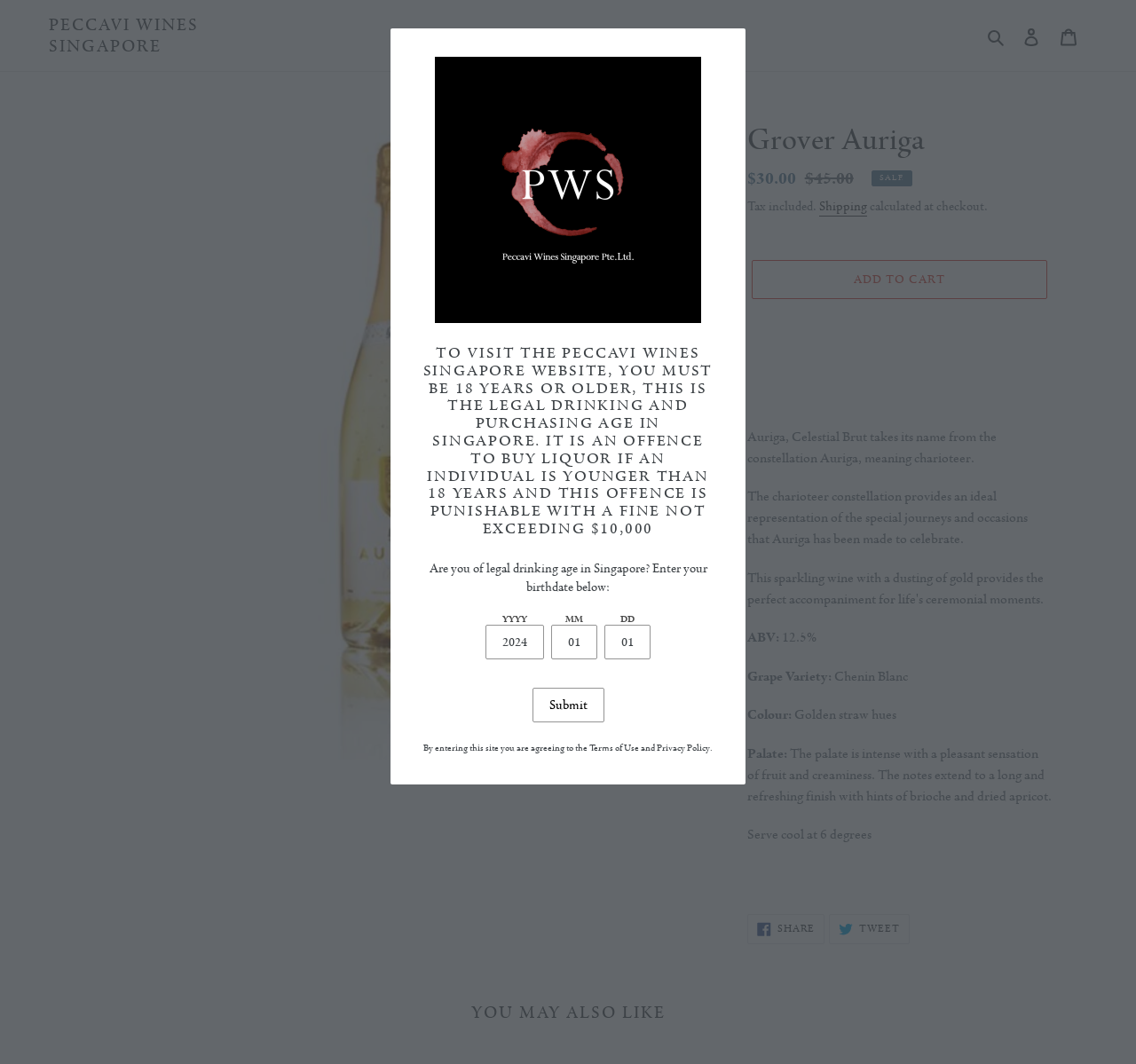Find the bounding box coordinates of the element's region that should be clicked in order to follow the given instruction: "Add to cart". The coordinates should consist of four float numbers between 0 and 1, i.e., [left, top, right, bottom].

[0.661, 0.244, 0.922, 0.281]